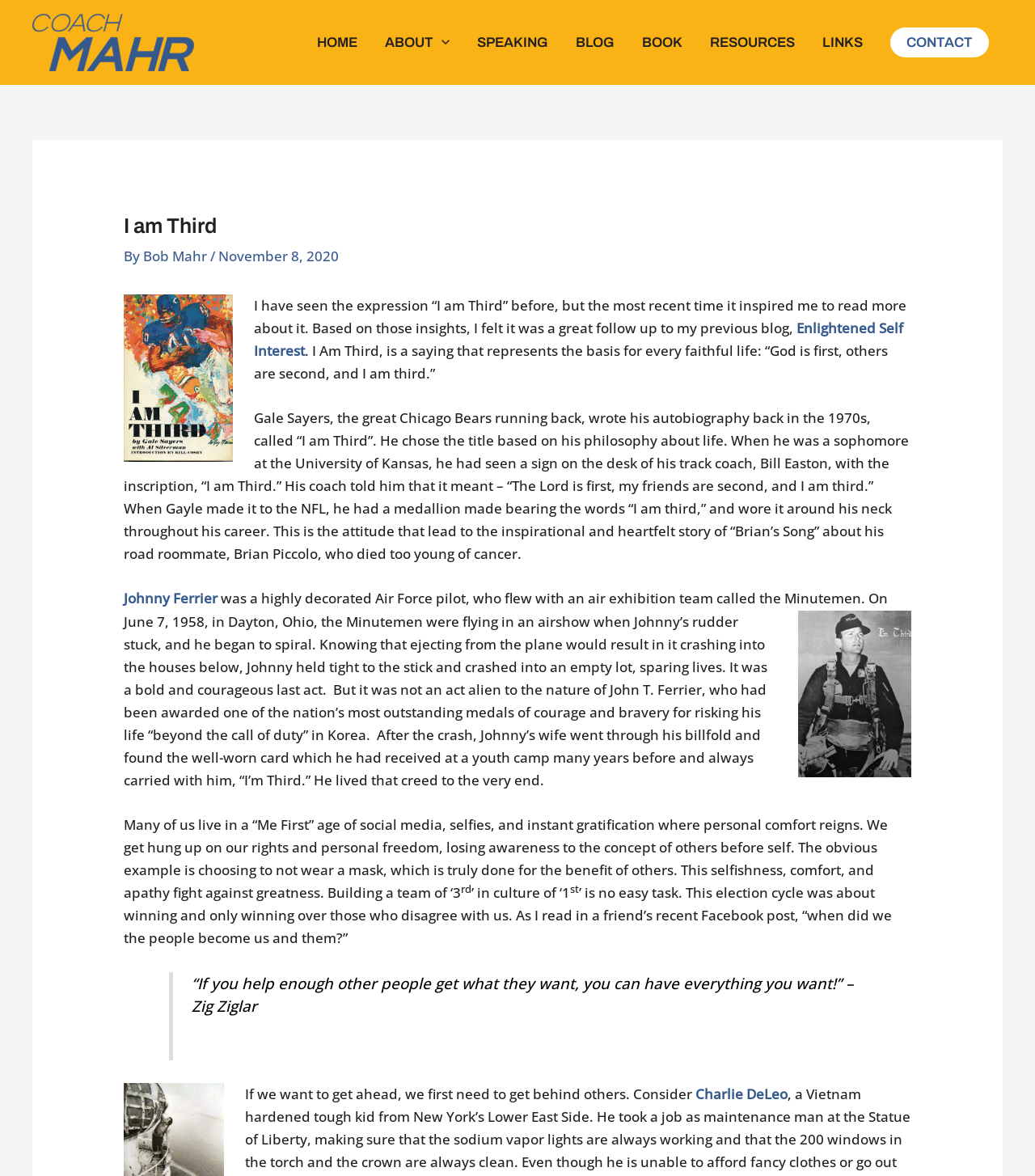Pinpoint the bounding box coordinates of the clickable area necessary to execute the following instruction: "Click the 'Charlie DeLeo' link". The coordinates should be given as four float numbers between 0 and 1, namely [left, top, right, bottom].

[0.672, 0.922, 0.761, 0.938]